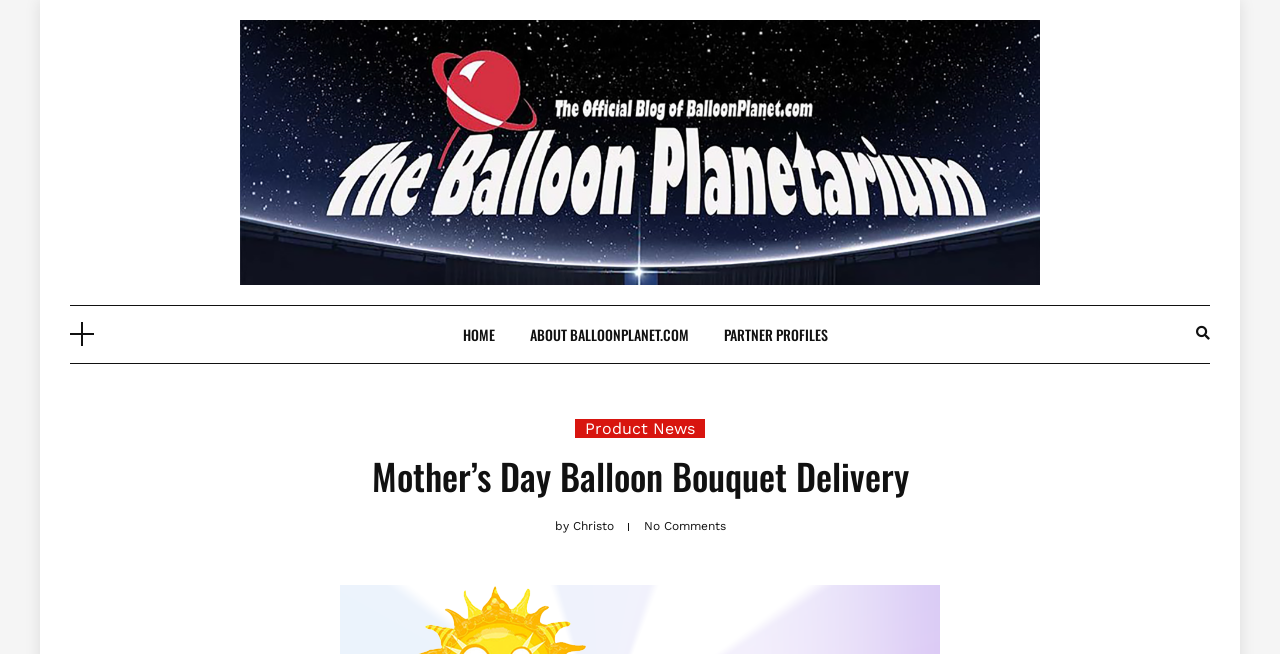Please provide a one-word or short phrase answer to the question:
What is the category of the news?

Product News